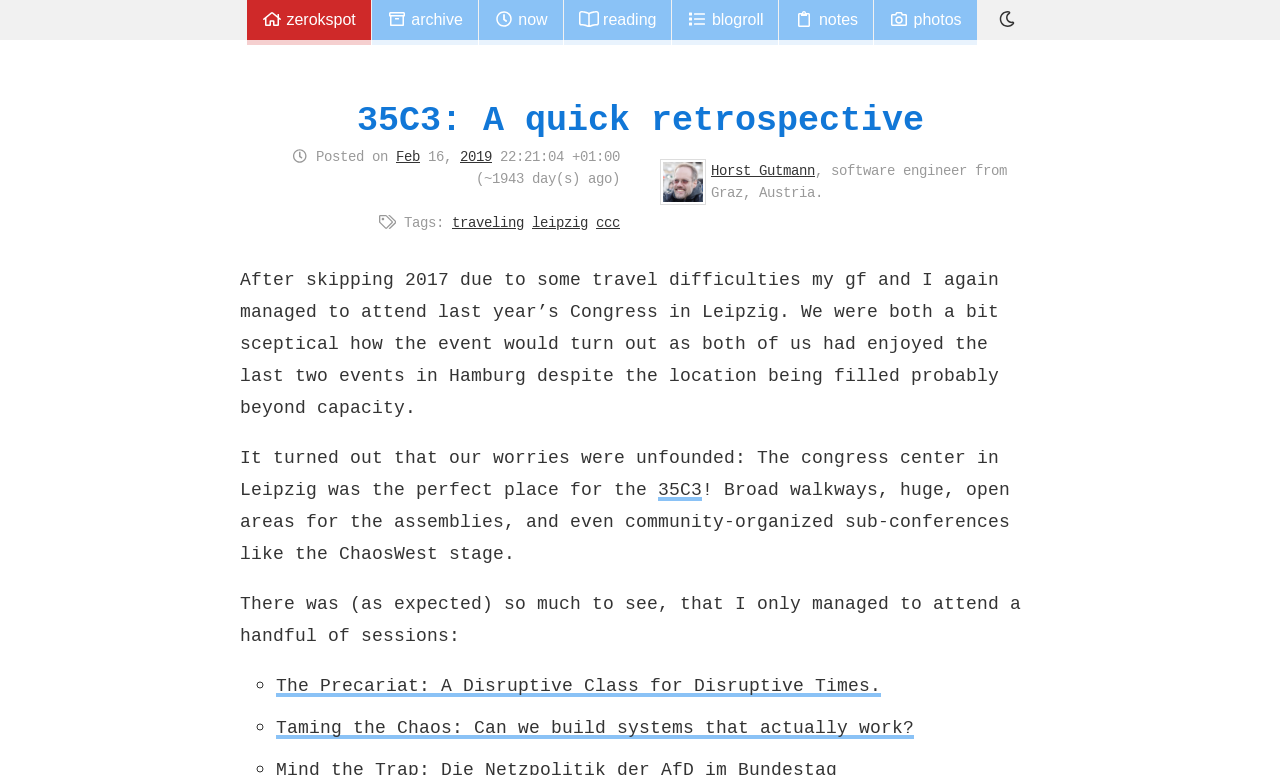Indicate the bounding box coordinates of the element that needs to be clicked to satisfy the following instruction: "View the 'photos' page". The coordinates should be four float numbers between 0 and 1, i.e., [left, top, right, bottom].

[0.683, 0.0, 0.763, 0.058]